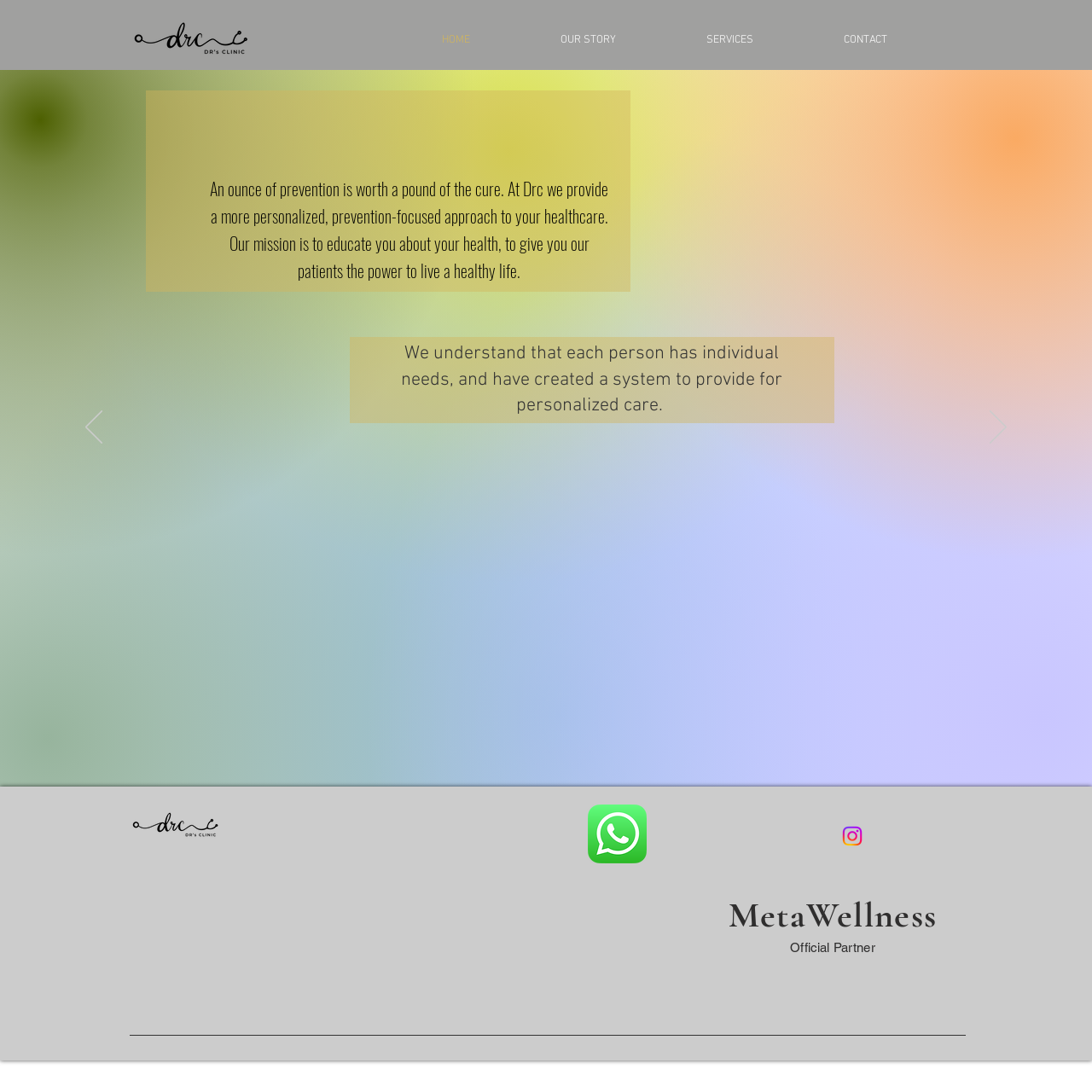Identify the title of the webpage and provide its text content.

START YOUR JOURNEY HERE